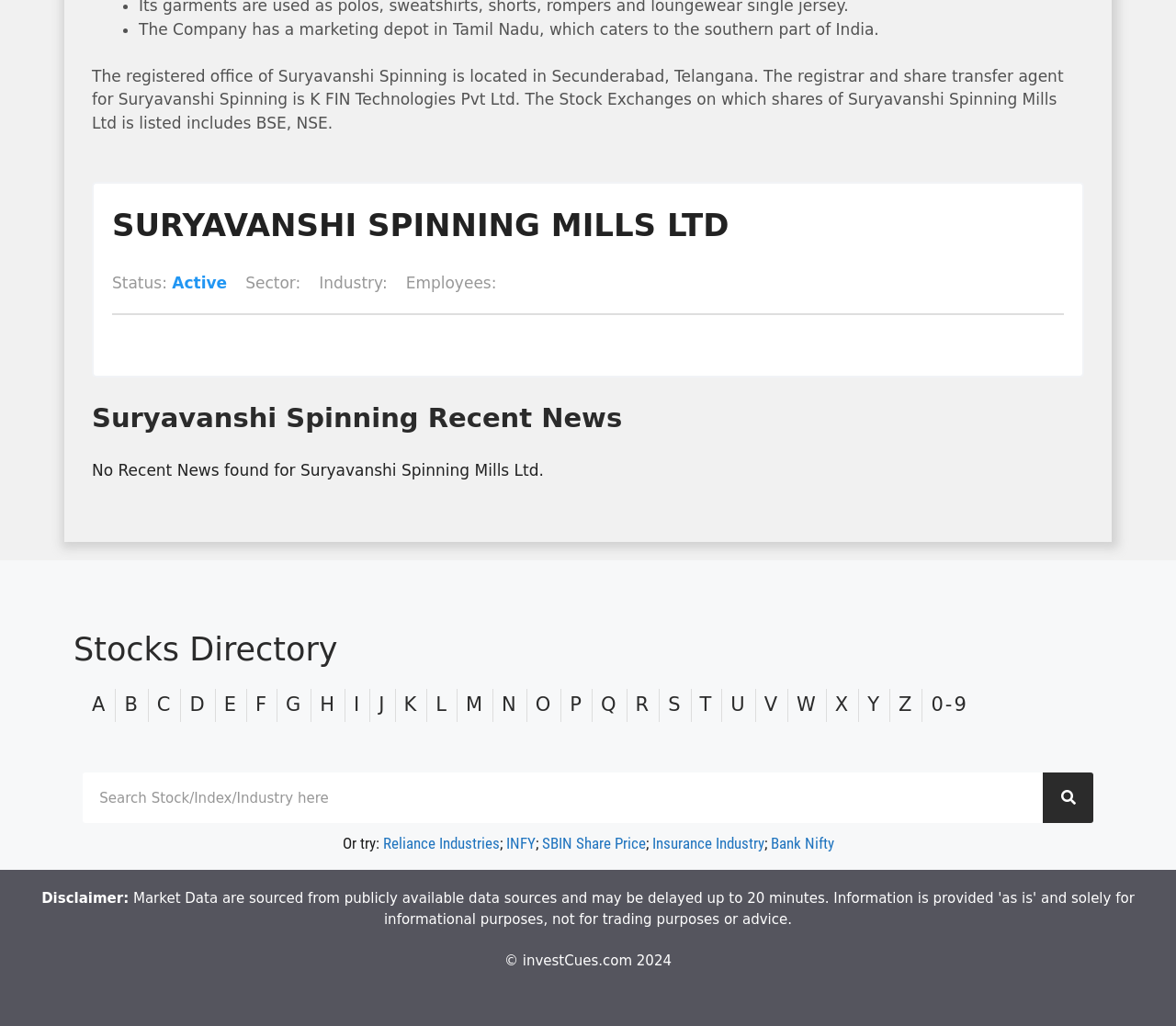Identify the bounding box coordinates of the region that needs to be clicked to carry out this instruction: "View Suryavanshi Spinning recent news". Provide these coordinates as four float numbers ranging from 0 to 1, i.e., [left, top, right, bottom].

[0.078, 0.395, 0.922, 0.421]